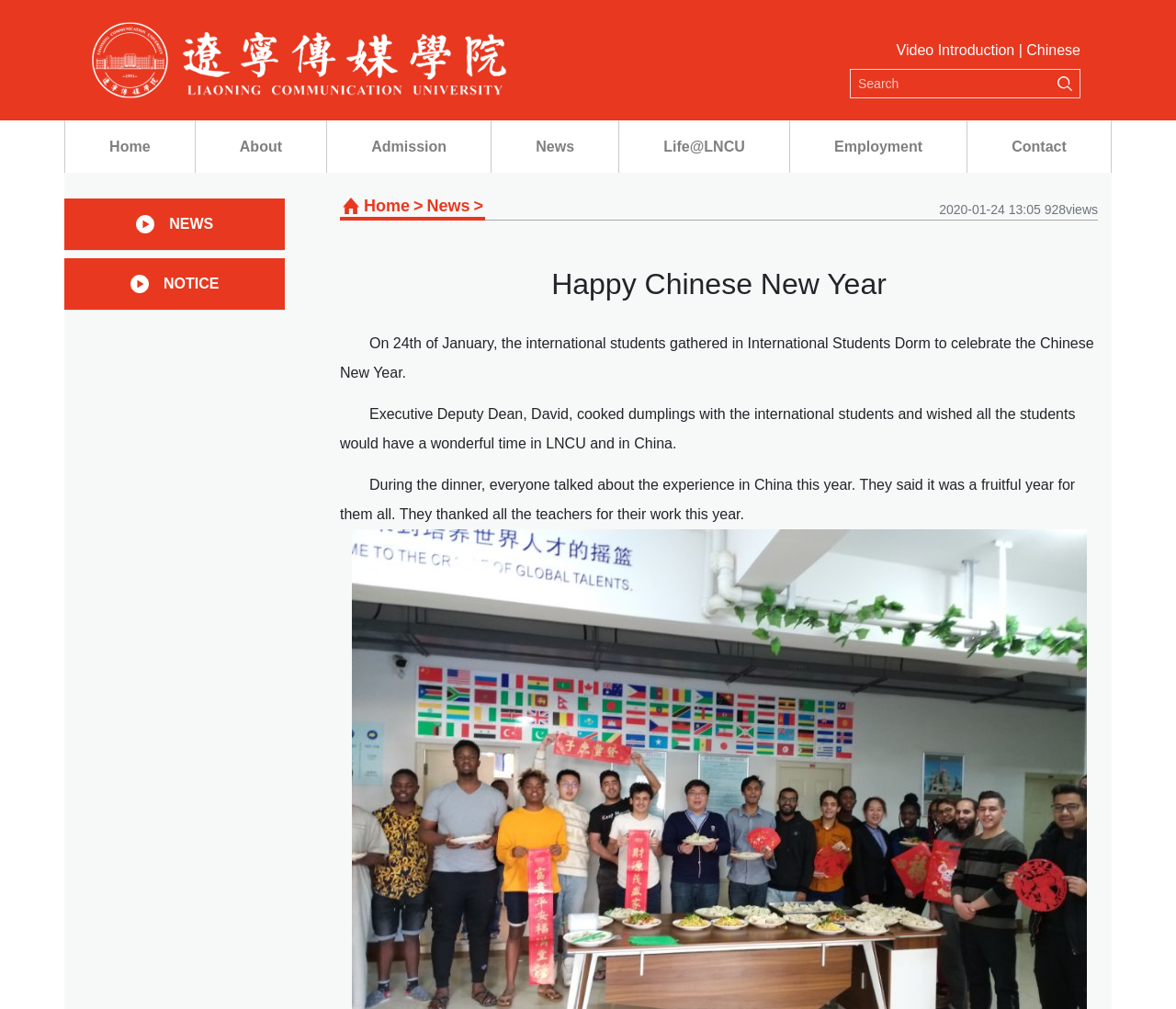Please determine the bounding box coordinates of the area that needs to be clicked to complete this task: 'Search for something'. The coordinates must be four float numbers between 0 and 1, formatted as [left, top, right, bottom].

[0.723, 0.068, 0.895, 0.097]